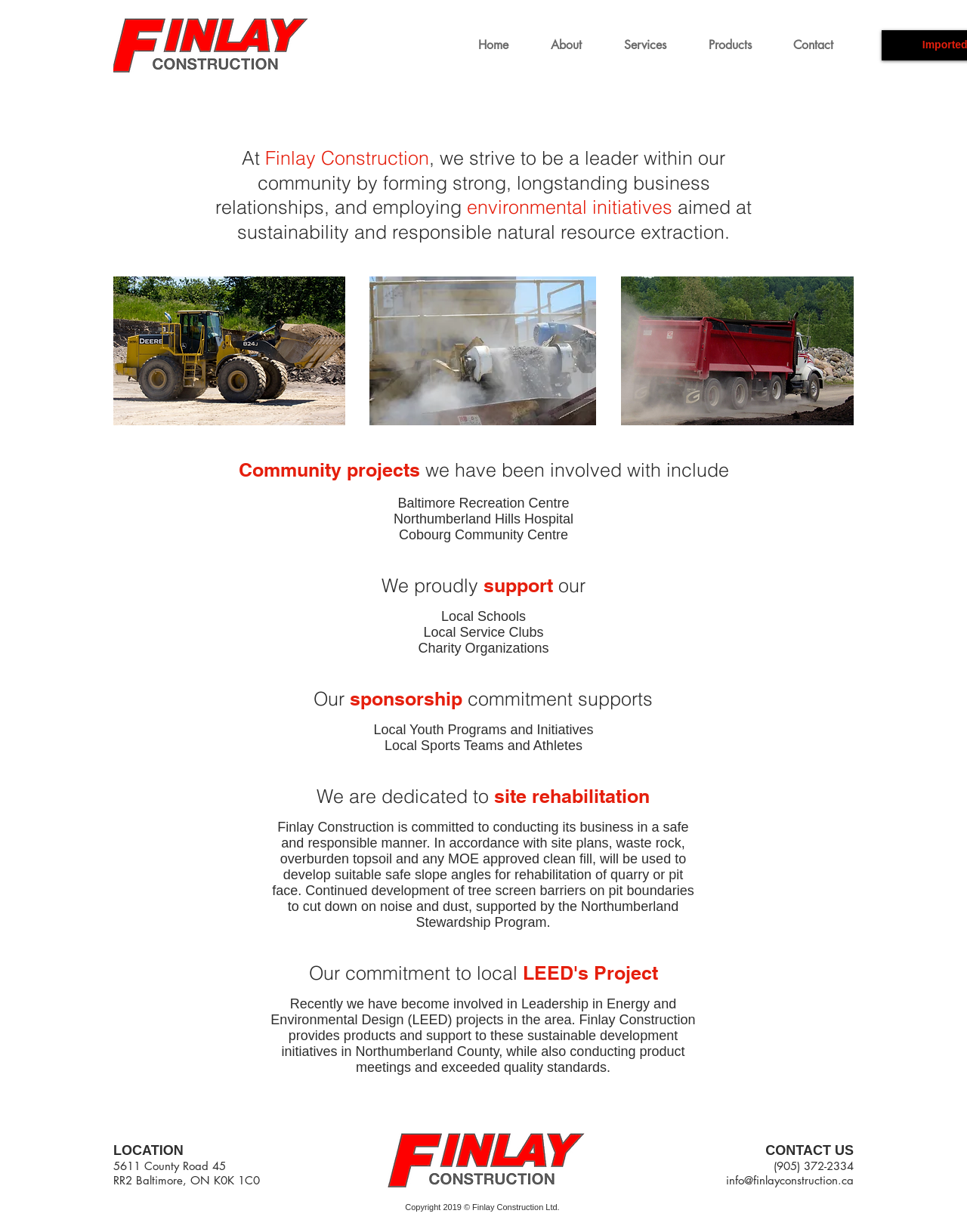What is the purpose of the company?
Give a single word or phrase as your answer by examining the image.

Supplying sand and gravel products